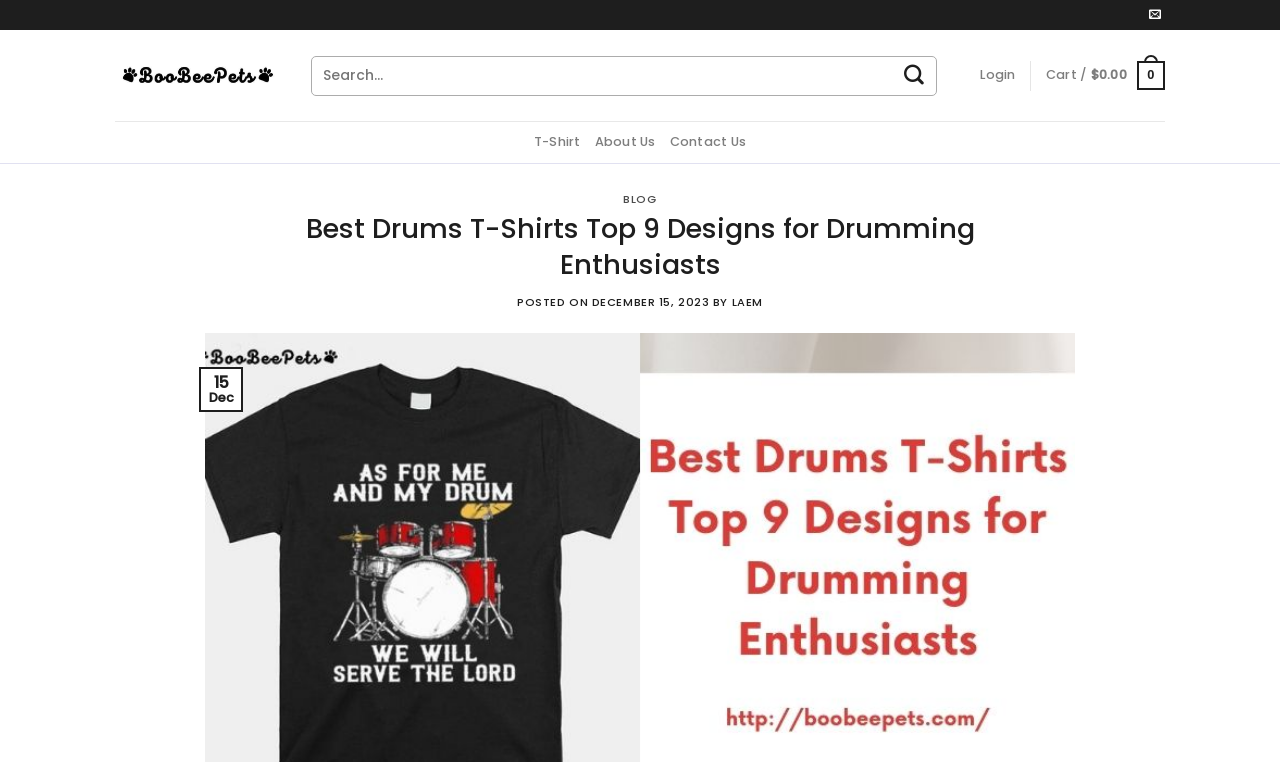Please specify the bounding box coordinates of the element that should be clicked to execute the given instruction: 'Read the blog'. Ensure the coordinates are four float numbers between 0 and 1, expressed as [left, top, right, bottom].

[0.487, 0.251, 0.513, 0.272]